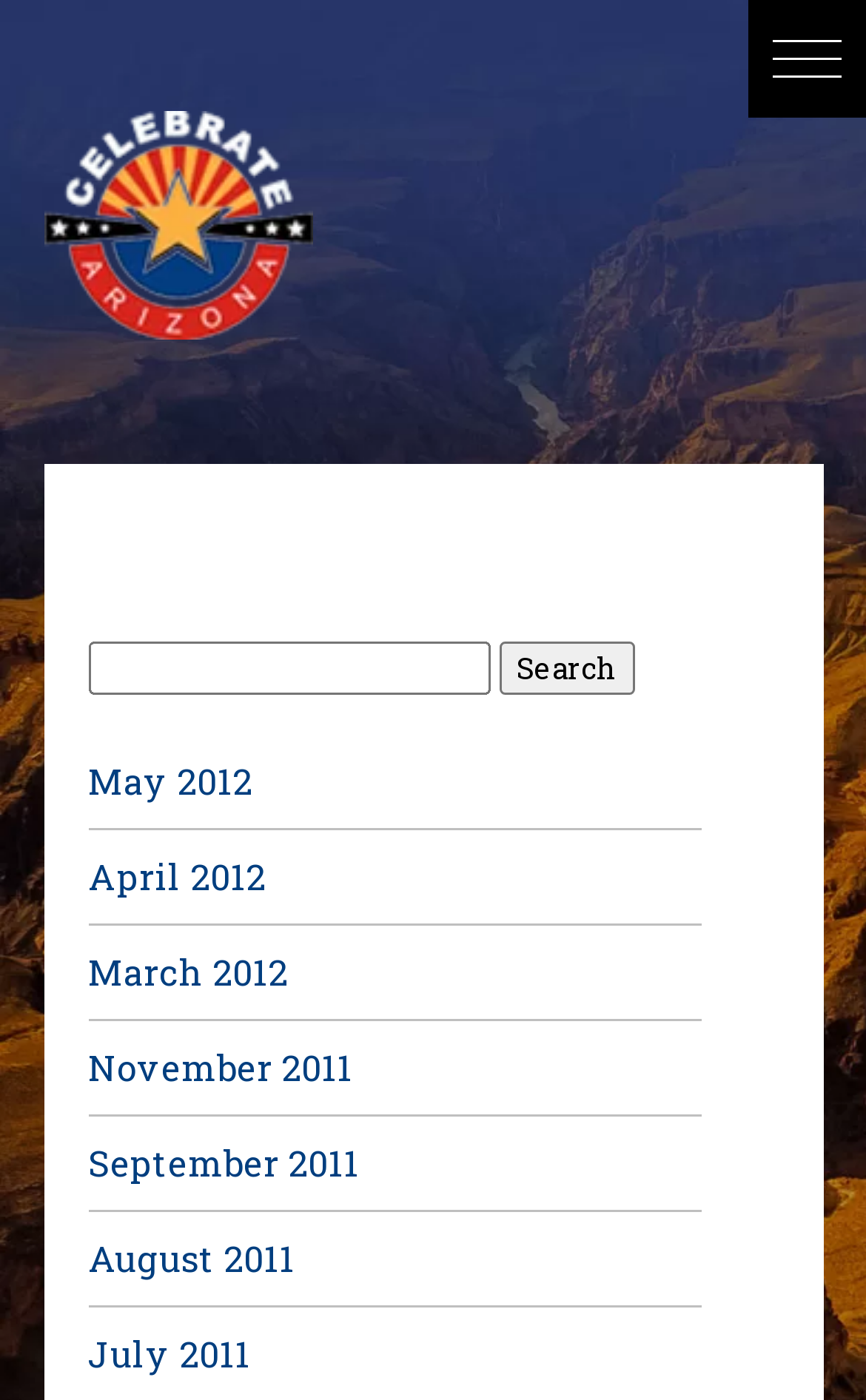Identify the coordinates of the bounding box for the element described below: "March 2012". Return the coordinates as four float numbers between 0 and 1: [left, top, right, bottom].

[0.101, 0.677, 0.332, 0.71]